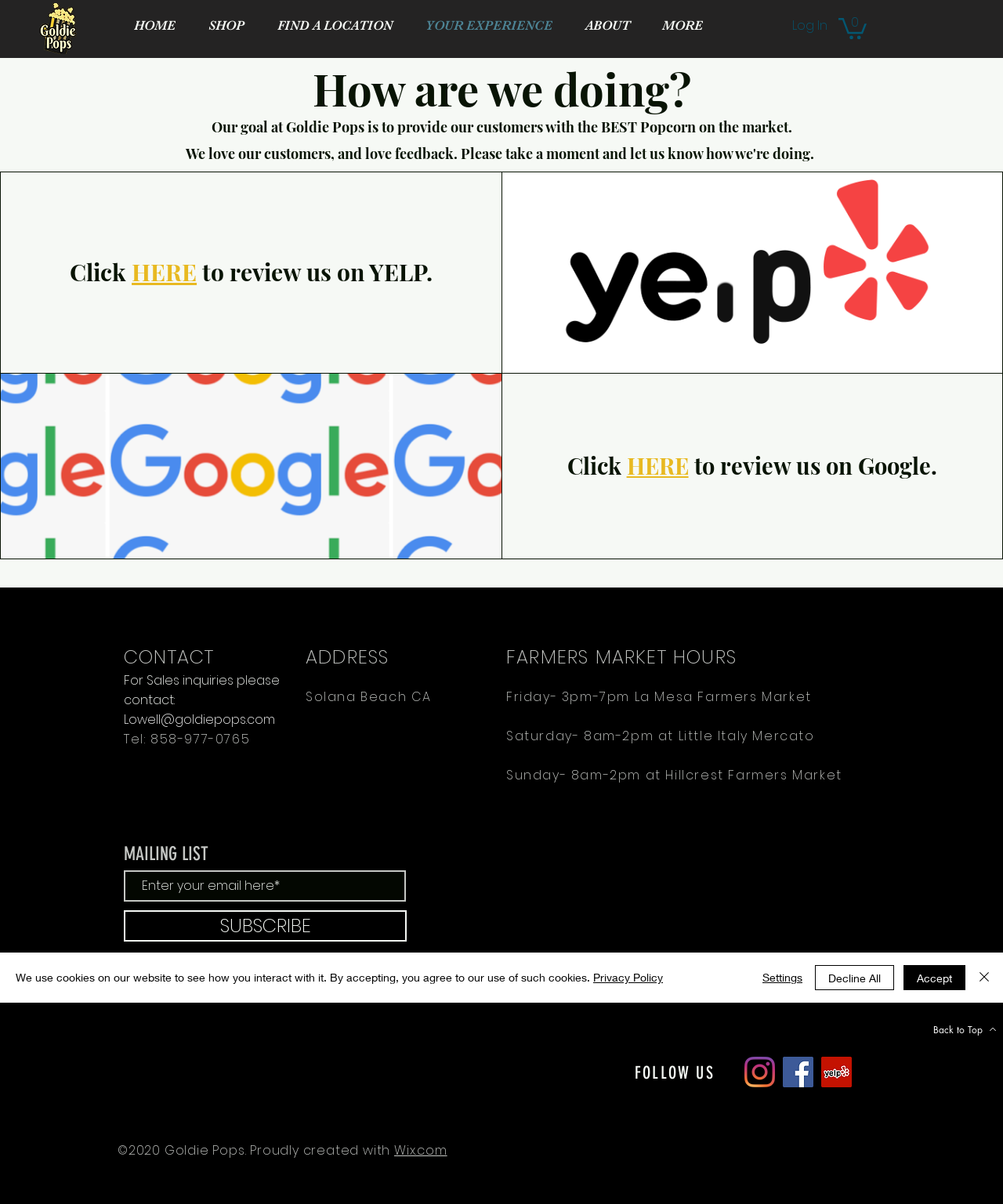Please identify the bounding box coordinates of the clickable area that will allow you to execute the instruction: "Click 'logged in' to log in".

None